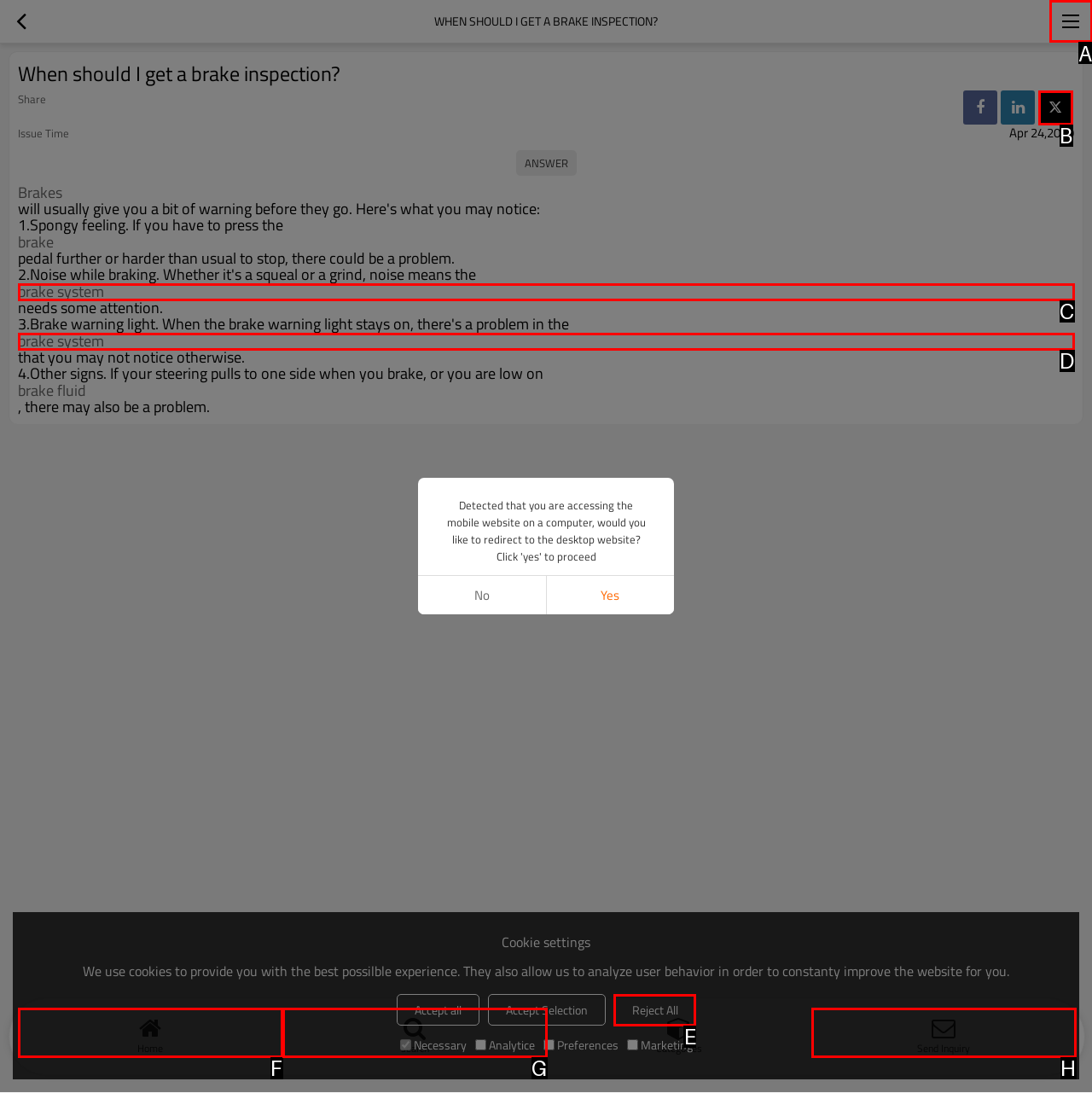Which UI element's letter should be clicked to achieve the task: Click the main navigation button
Provide the letter of the correct choice directly.

A